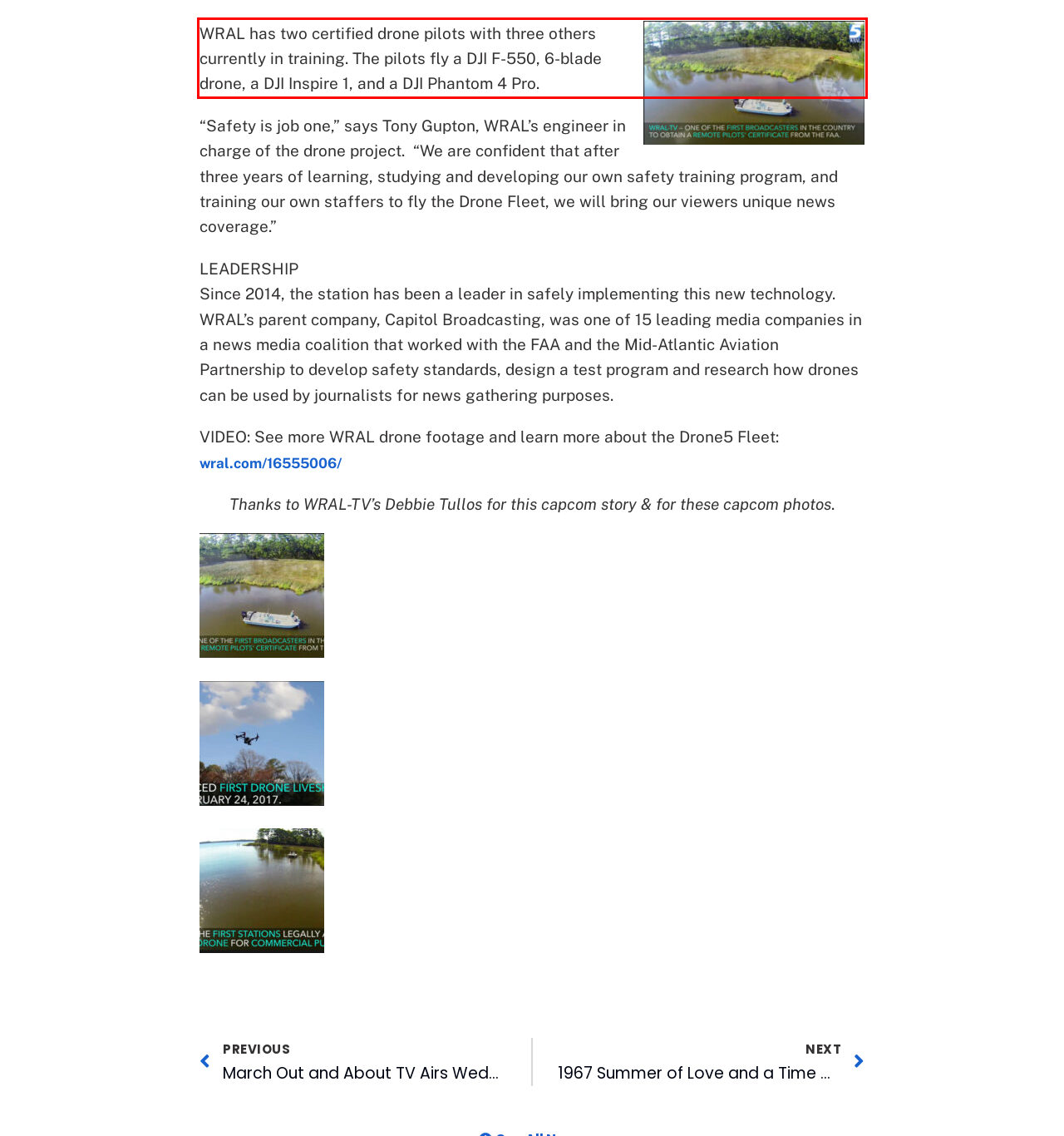Please examine the webpage screenshot and extract the text within the red bounding box using OCR.

WRAL has two certified drone pilots with three others currently in training. The pilots fly a DJI F-550, 6-blade drone, a DJI Inspire 1, and a DJI Phantom 4 Pro.